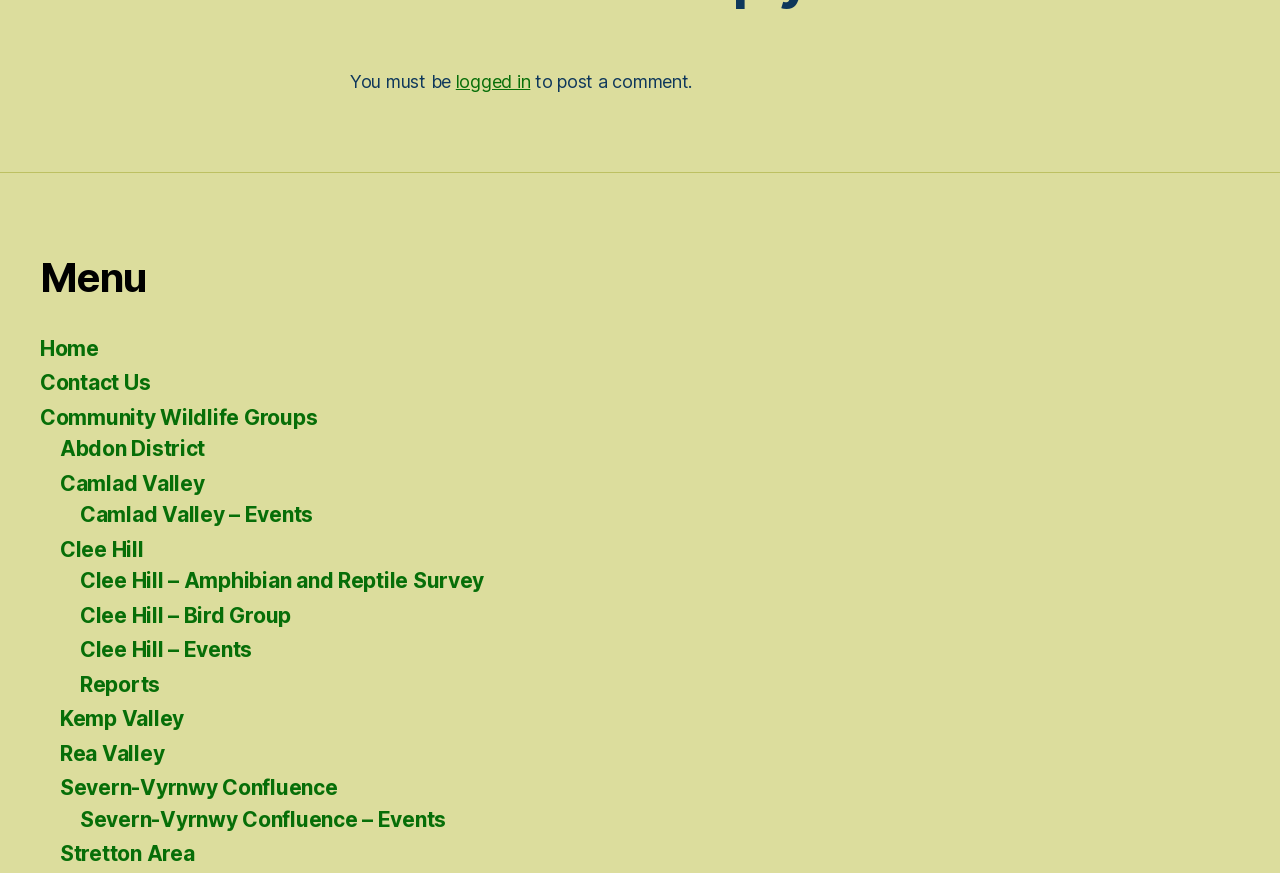For the element described, predict the bounding box coordinates as (top-left x, top-left y, bottom-right x, bottom-right y). All values should be between 0 and 1. Element description: Clee Hill – Bird Group

[0.062, 0.691, 0.227, 0.719]